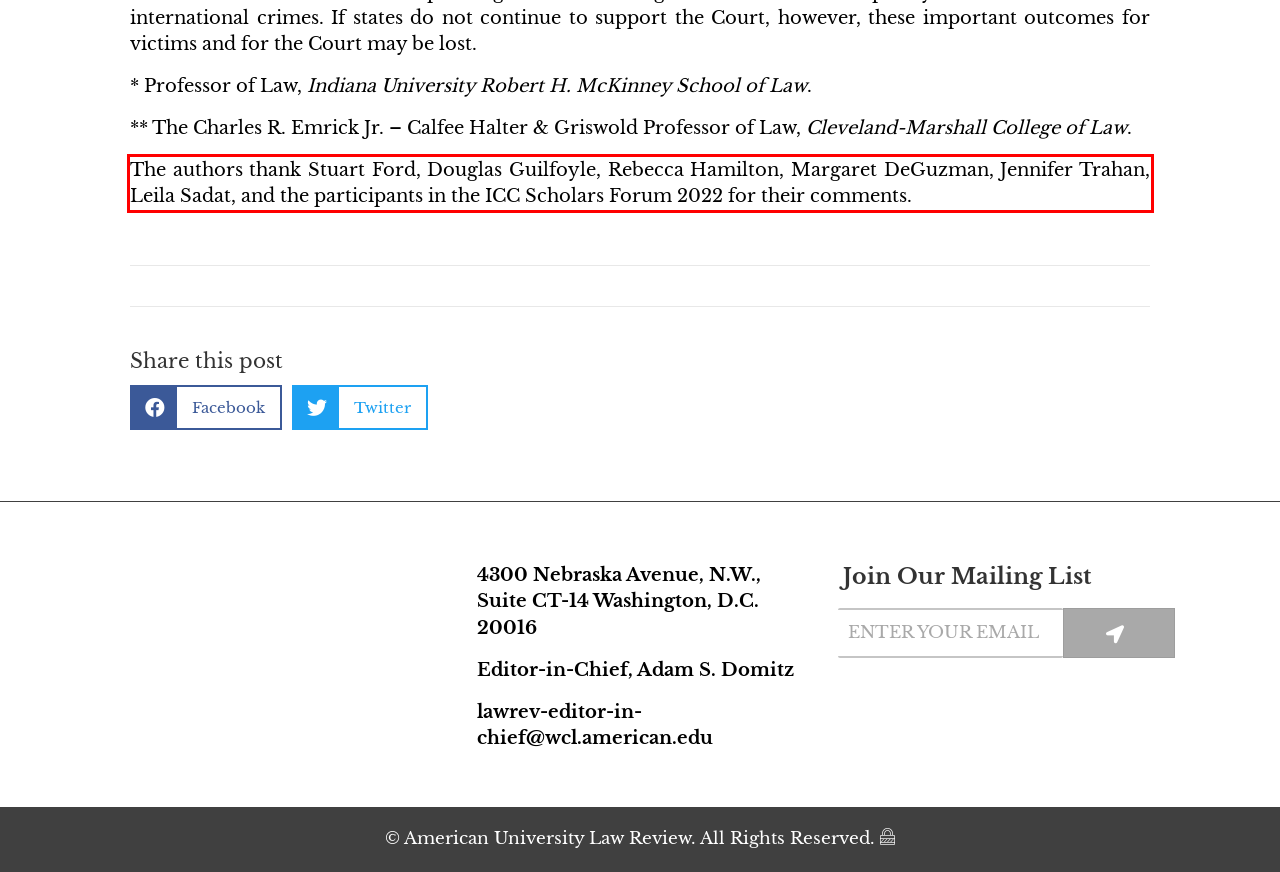In the given screenshot, locate the red bounding box and extract the text content from within it.

The authors thank Stuart Ford, Douglas Guilfoyle, Rebecca Hamilton, Margaret DeGuzman, Jennifer Trahan, Leila Sadat, and the participants in the ICC Scholars Forum 2022 for their comments.